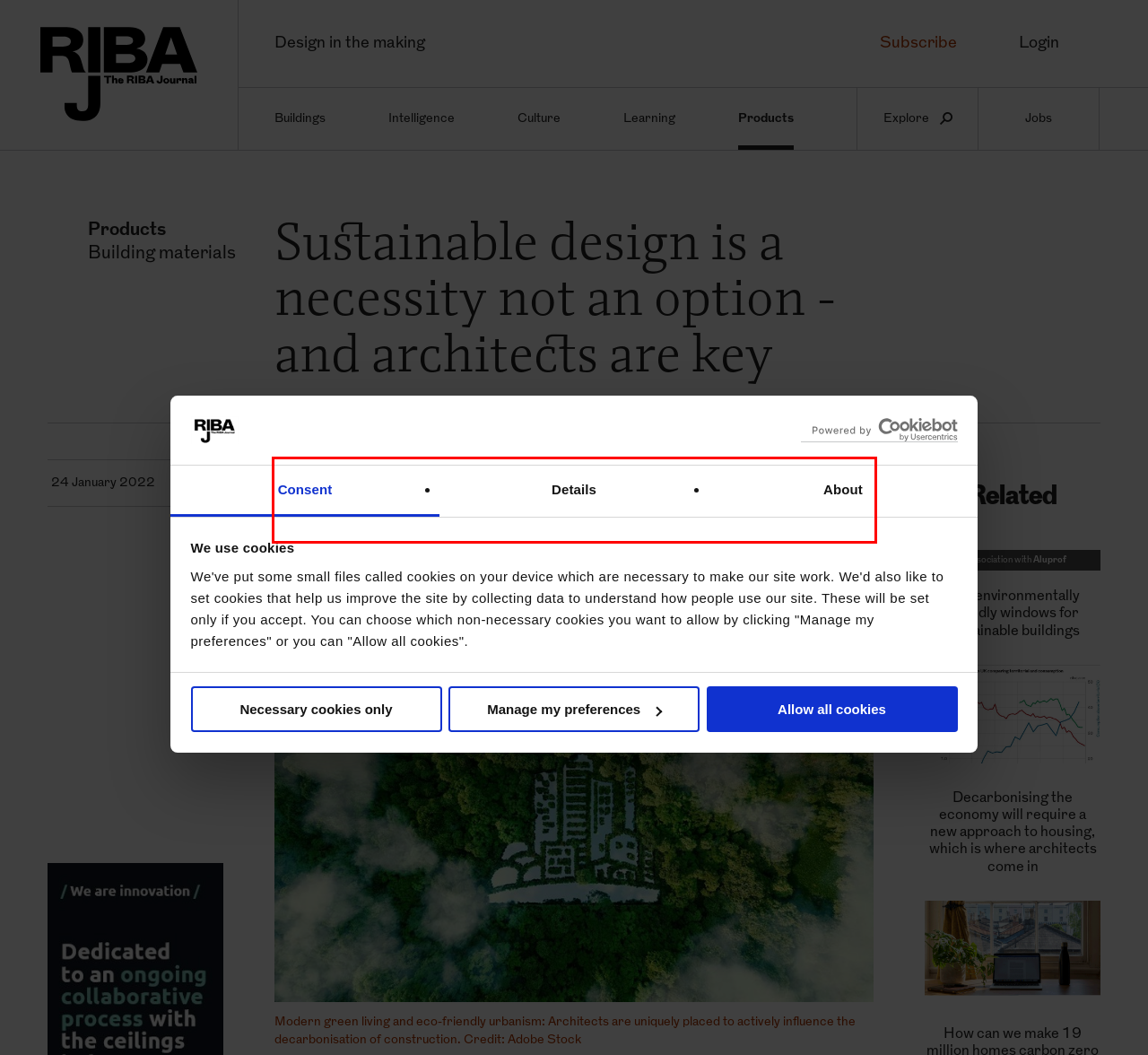Please look at the screenshot provided and find the red bounding box. Extract the text content contained within this bounding box.

The construction industry is responsible for 40 per cent of the UK’s carbon footprint. So what should be on its climate crisis to-do list?